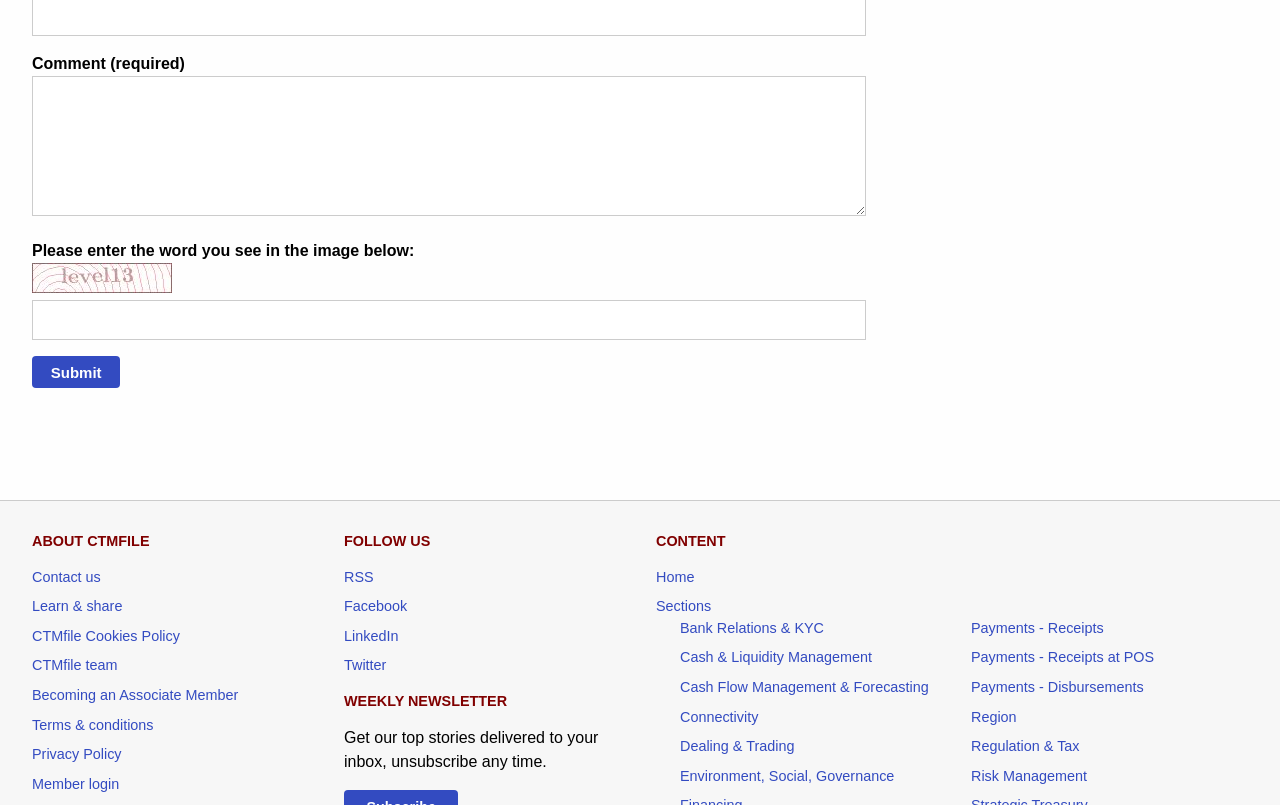Provide a thorough and detailed response to the question by examining the image: 
What type of links are listed under 'FOLLOW US'?

The links listed under 'FOLLOW US' appear to be social media links, including RSS, Facebook, LinkedIn, and Twitter, which allow users to follow the webpage's social media accounts.